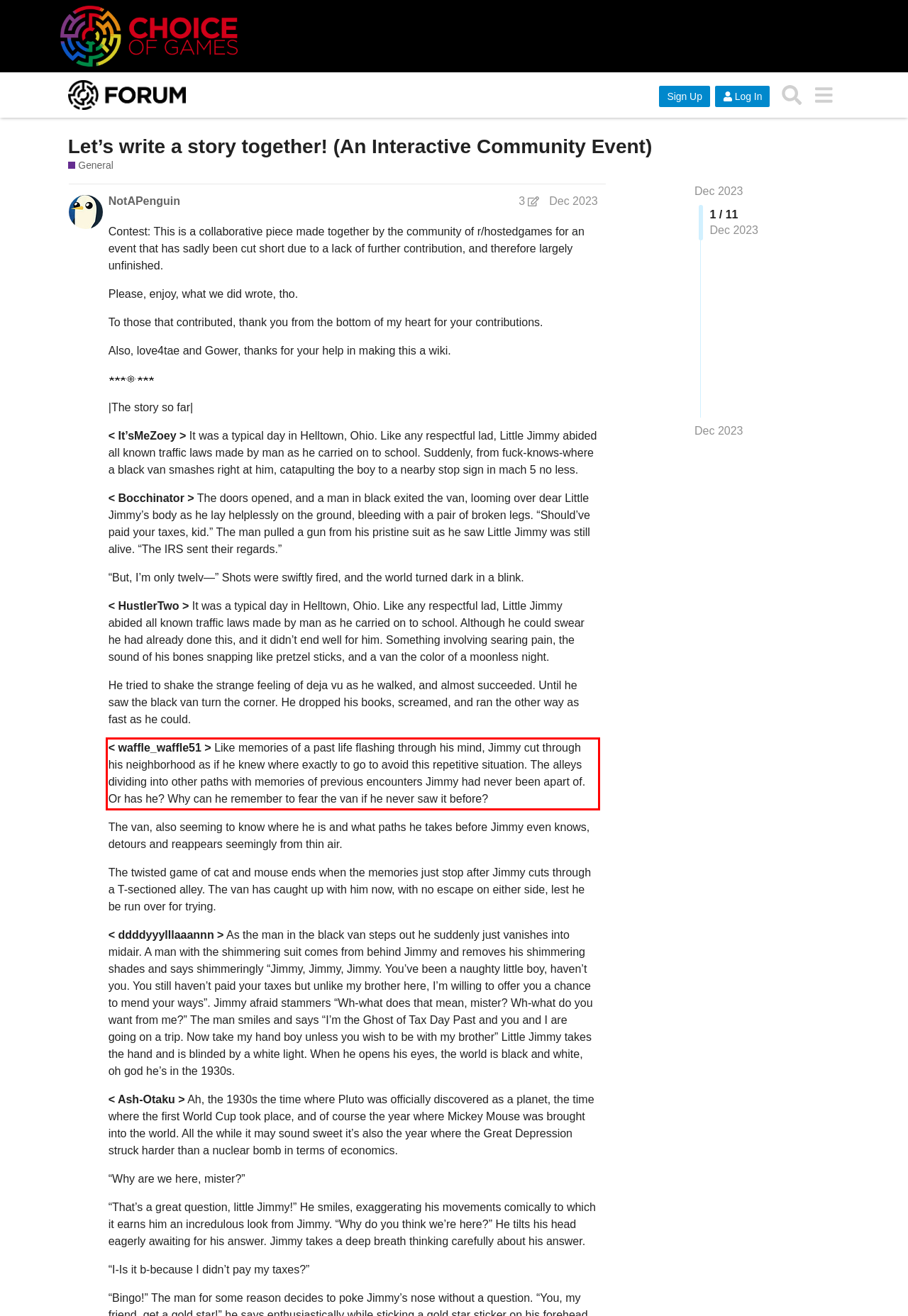Observe the screenshot of the webpage that includes a red rectangle bounding box. Conduct OCR on the content inside this red bounding box and generate the text.

< waffle_waffle51 > Like memories of a past life flashing through his mind, Jimmy cut through his neighborhood as if he knew where exactly to go to avoid this repetitive situation. The alleys dividing into other paths with memories of previous encounters Jimmy had never been apart of. Or has he? Why can he remember to fear the van if he never saw it before?